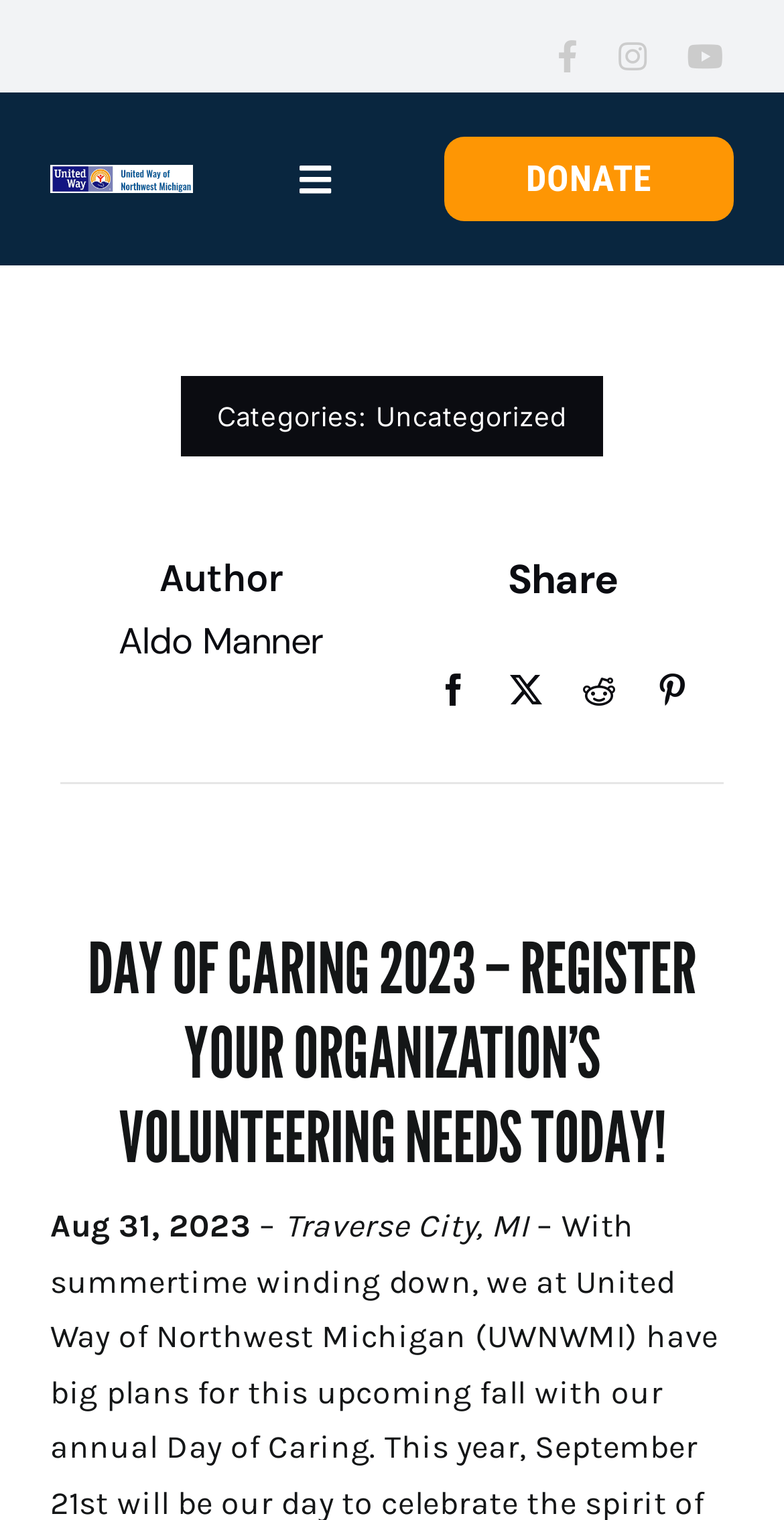Determine the bounding box coordinates of the region I should click to achieve the following instruction: "Click the Facebook link". Ensure the bounding box coordinates are four float numbers between 0 and 1, i.e., [left, top, right, bottom].

[0.711, 0.026, 0.737, 0.048]